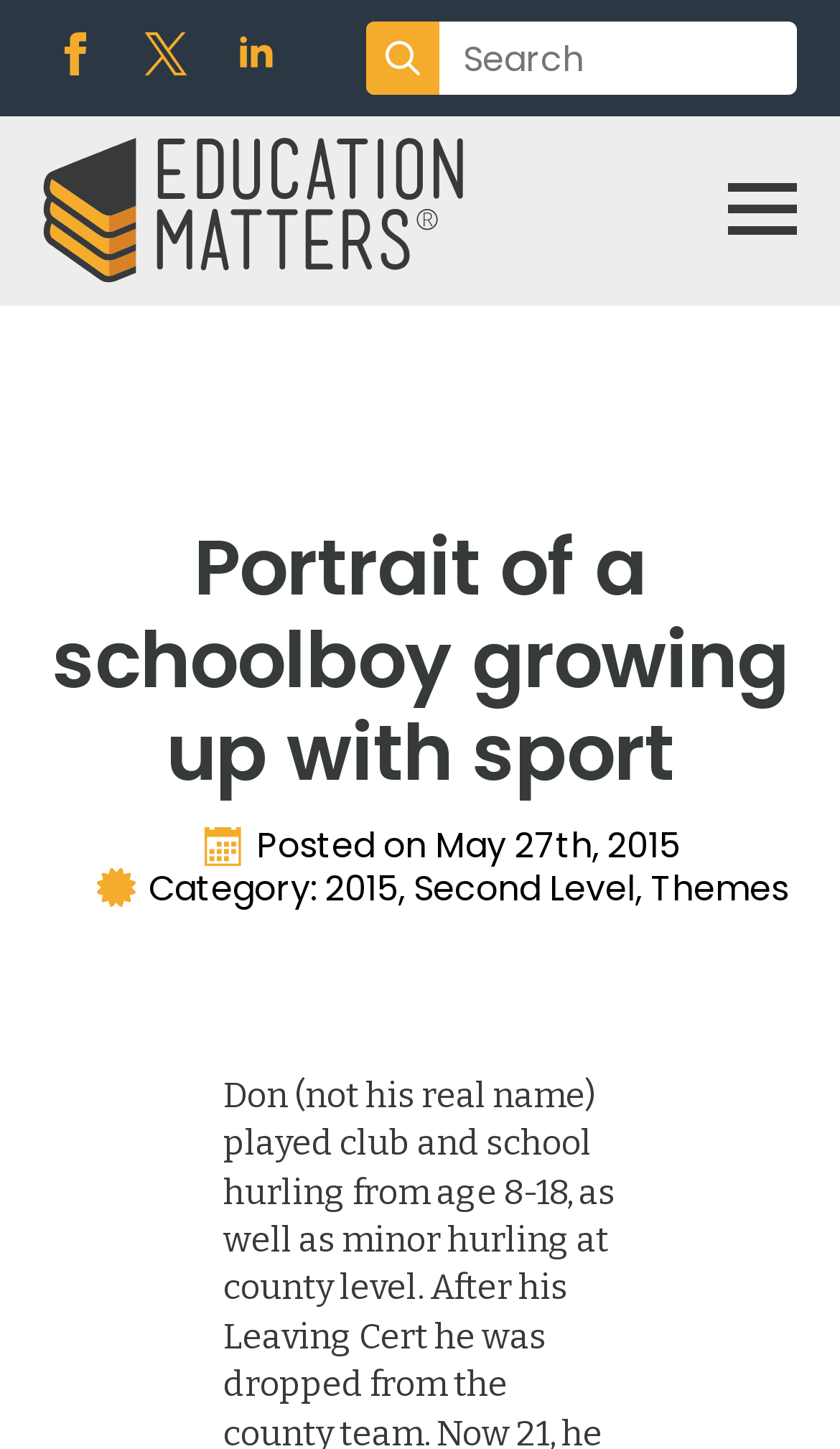What is the category of the article?
Please provide a single word or phrase based on the screenshot.

Second Level